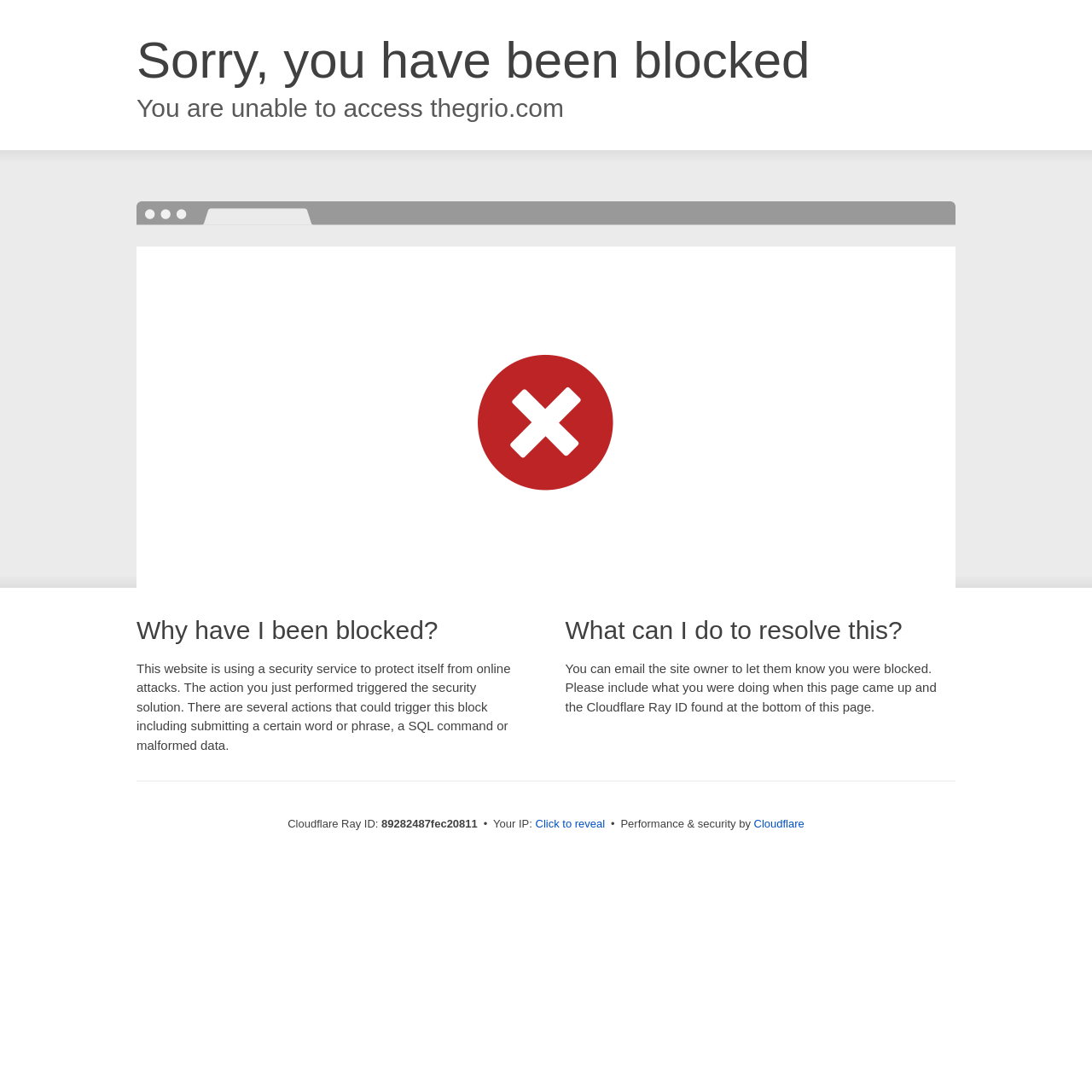Why was I blocked from accessing the website?
Make sure to answer the question with a detailed and comprehensive explanation.

According to the webpage, I was blocked from accessing the website because the action I just performed triggered the security solution, which is designed to protect the website from online attacks.